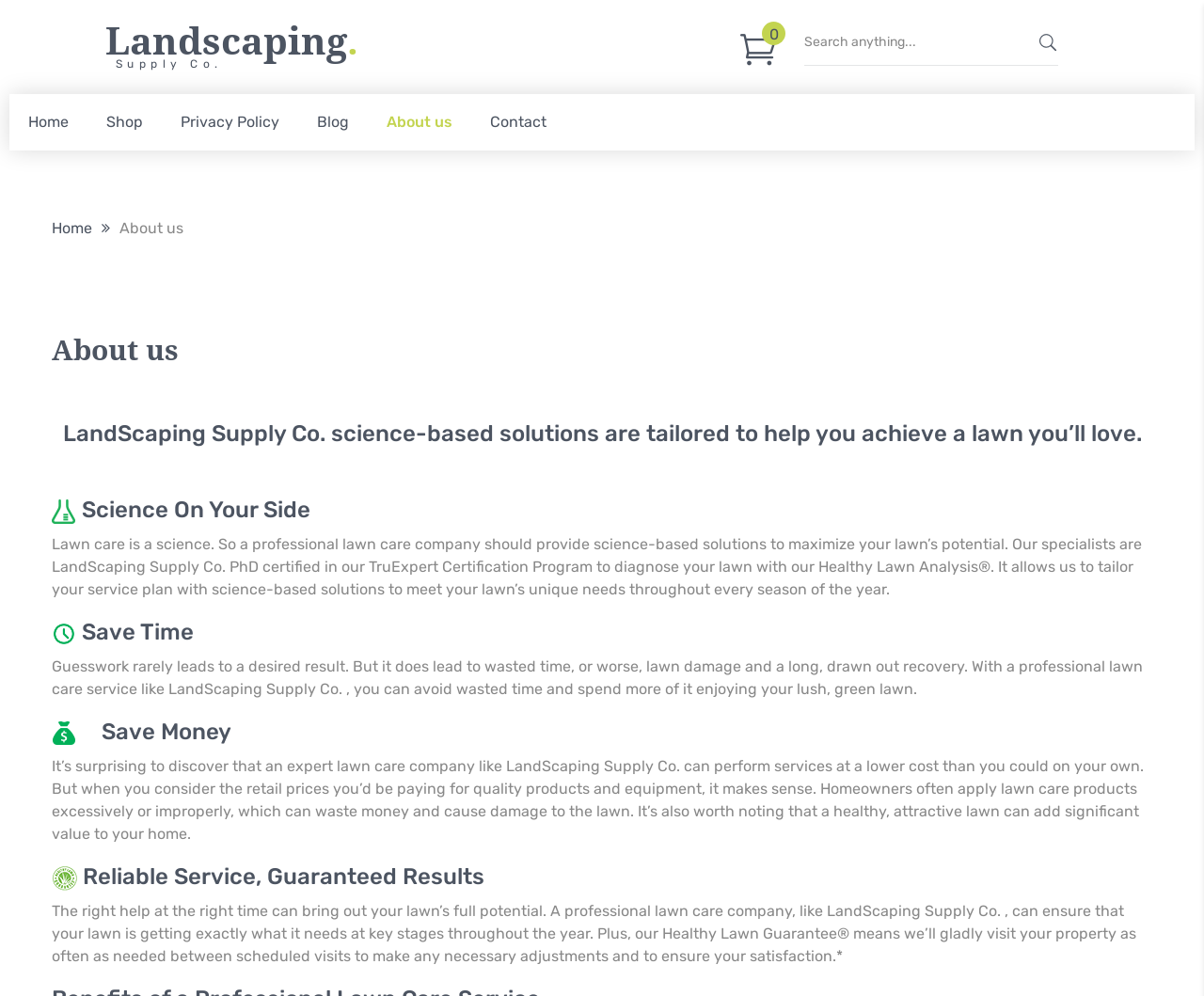Use a single word or phrase to answer the following:
What is the purpose of the company?

To provide science-based lawn care solutions